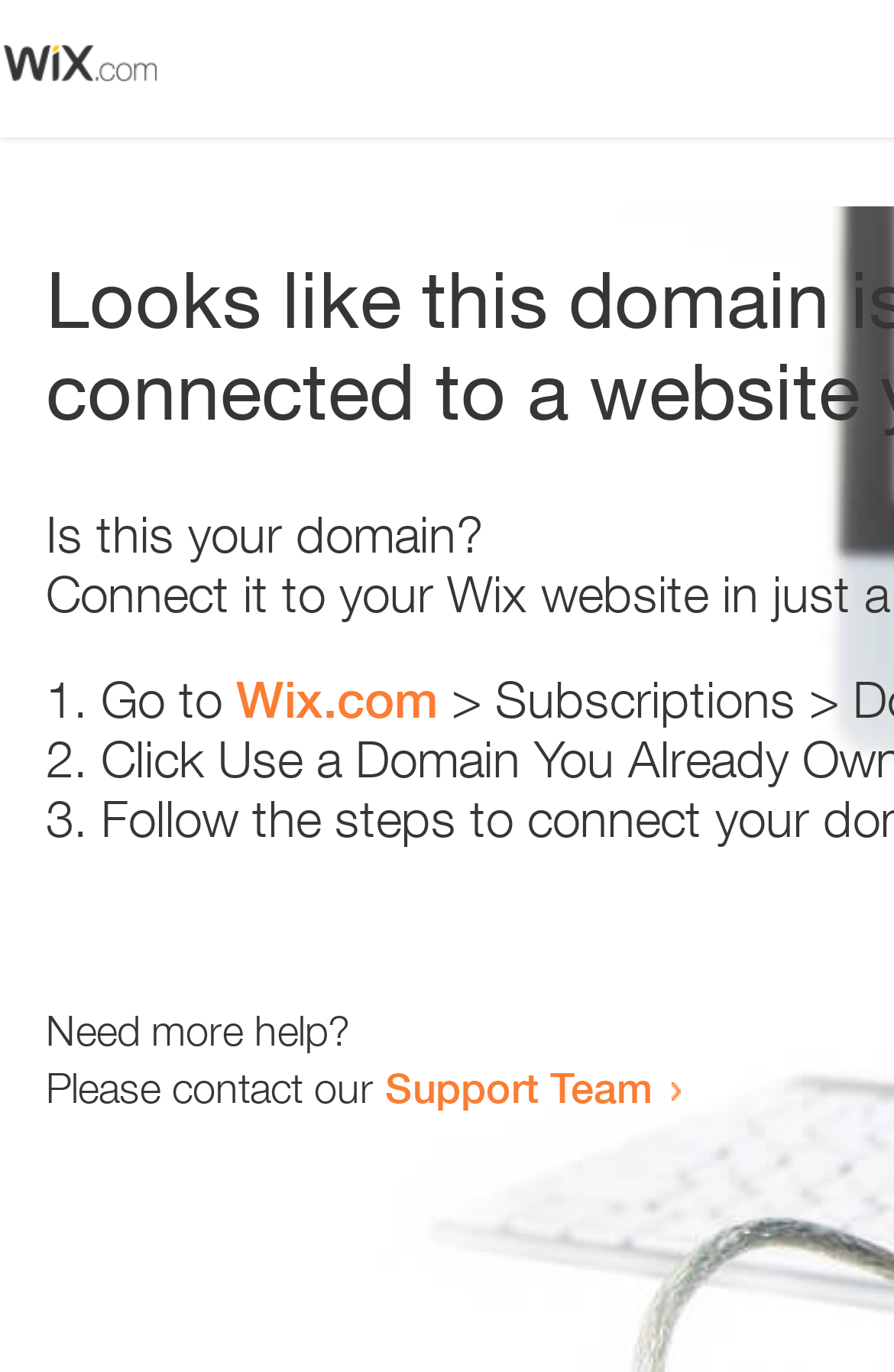Respond to the following question with a brief word or phrase:
What is the support team contact method?

Link